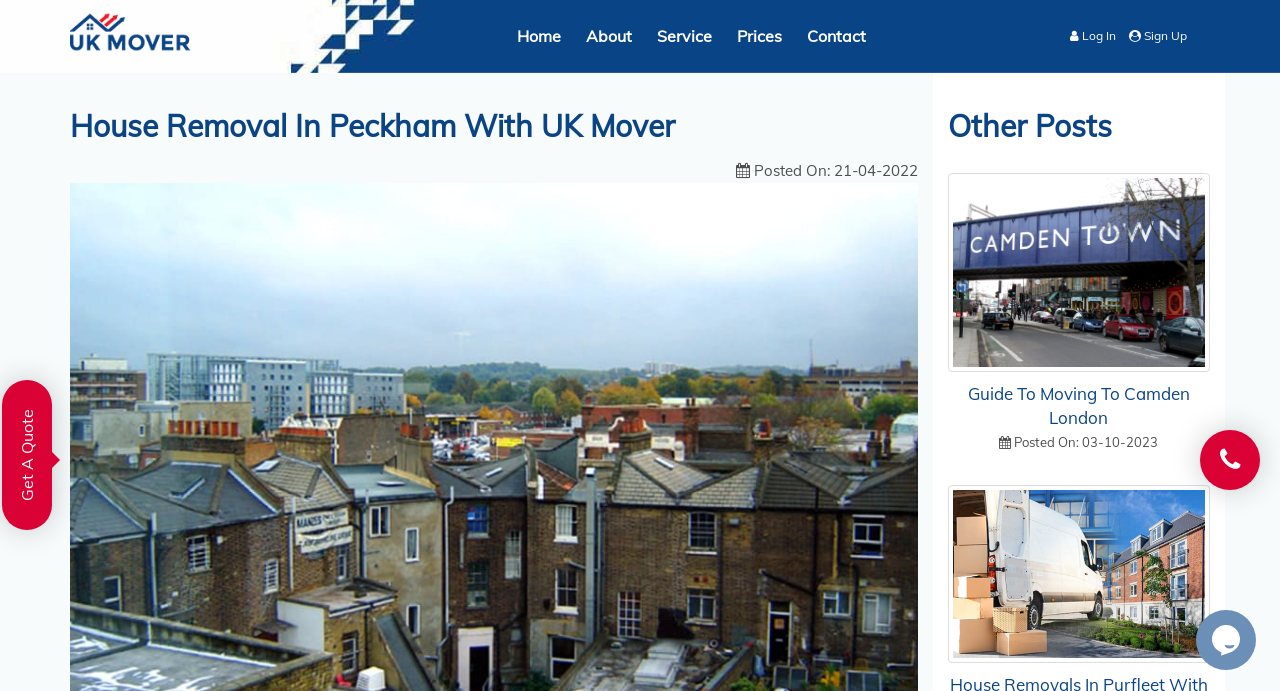Please determine the bounding box of the UI element that matches this description: Prices. The coordinates should be given as (top-left x, top-left y, bottom-right x, bottom-right y), with all values between 0 and 1.

[0.568, 0.023, 0.619, 0.081]